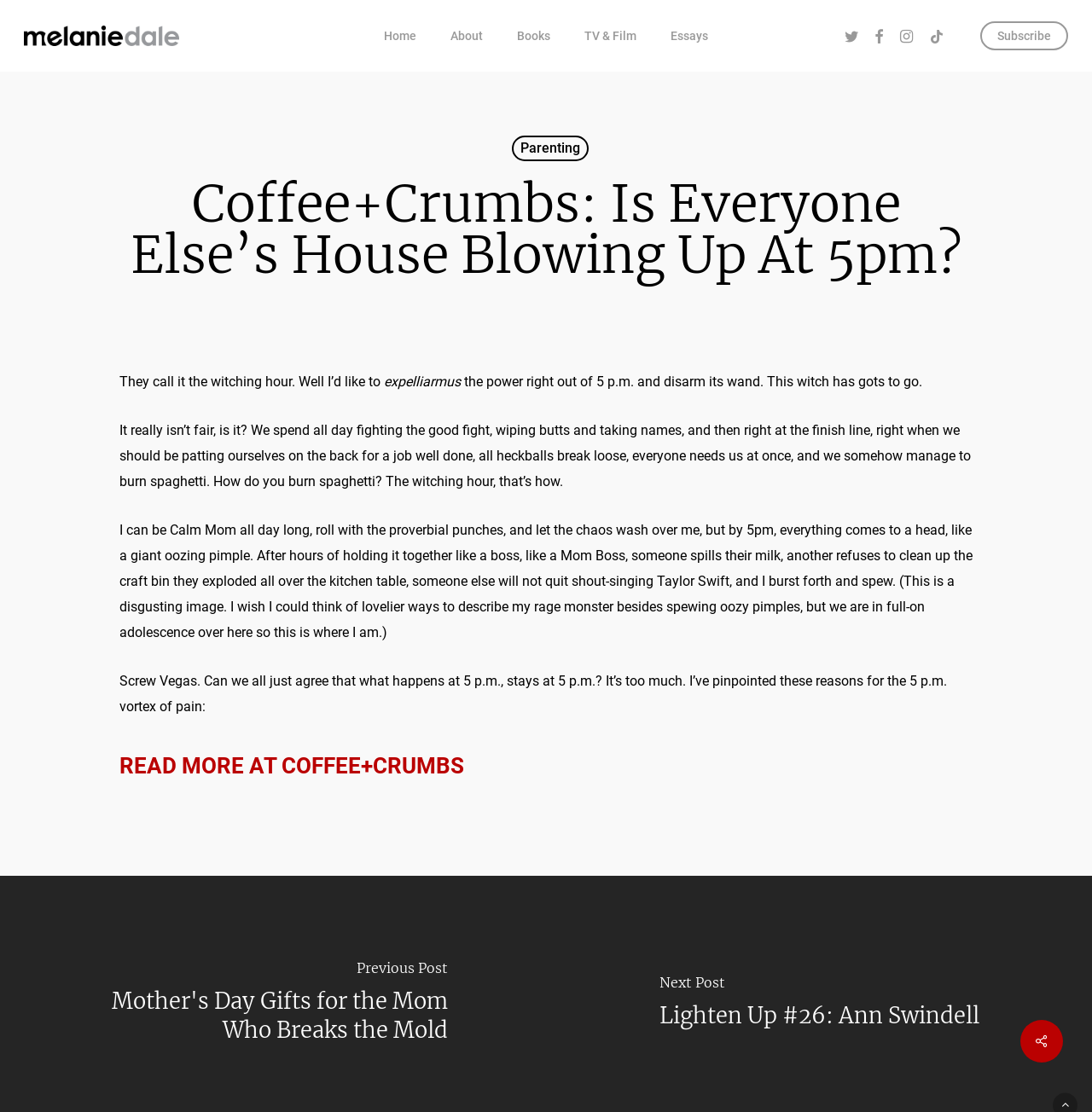Identify the bounding box coordinates of the clickable region to carry out the given instruction: "Read the article 'Coffee+Crumbs: Is Everyone Else’s House Blowing Up At 5pm?'".

[0.109, 0.145, 0.891, 0.268]